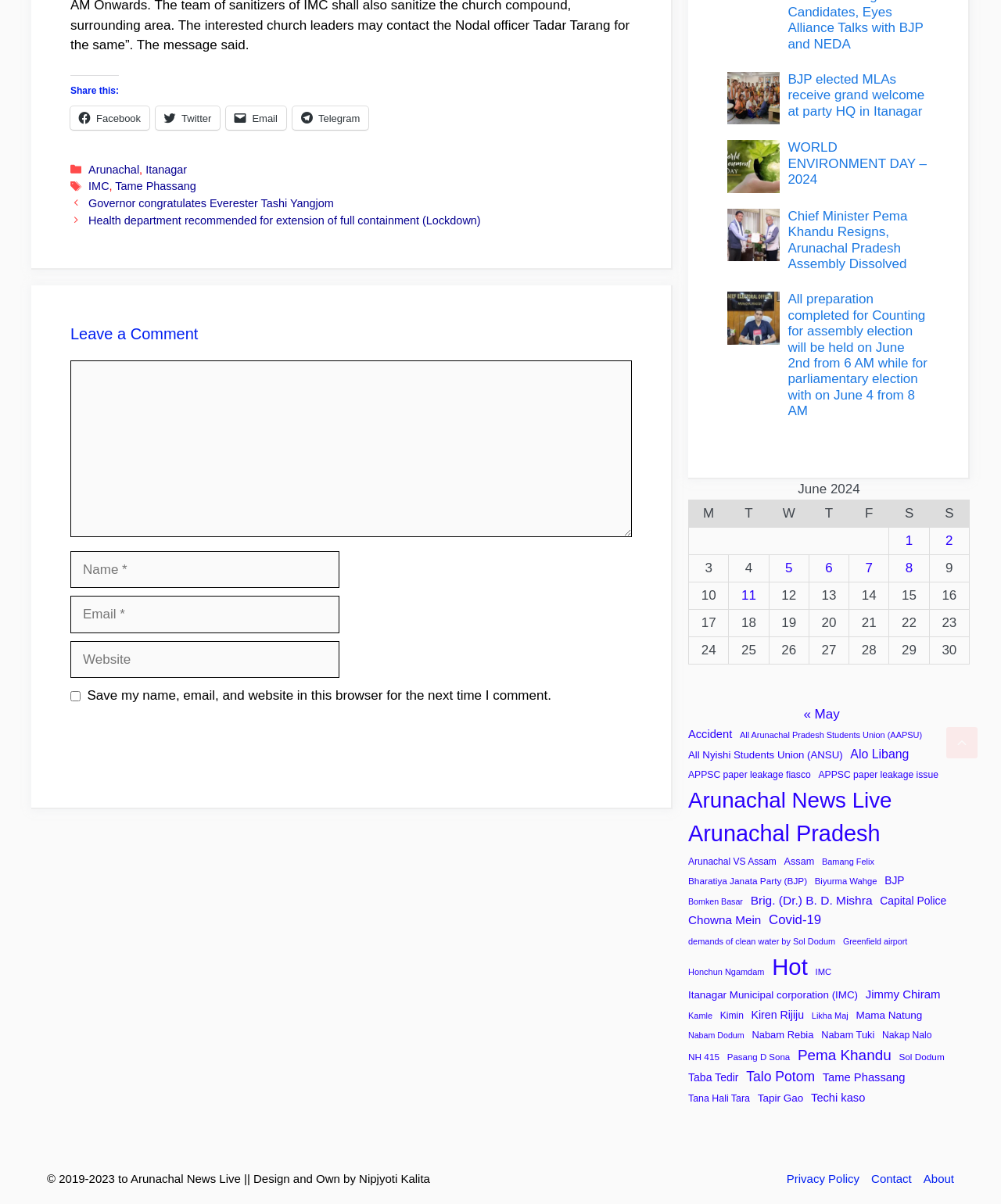Select the bounding box coordinates of the element I need to click to carry out the following instruction: "Leave a comment".

[0.07, 0.27, 0.631, 0.287]